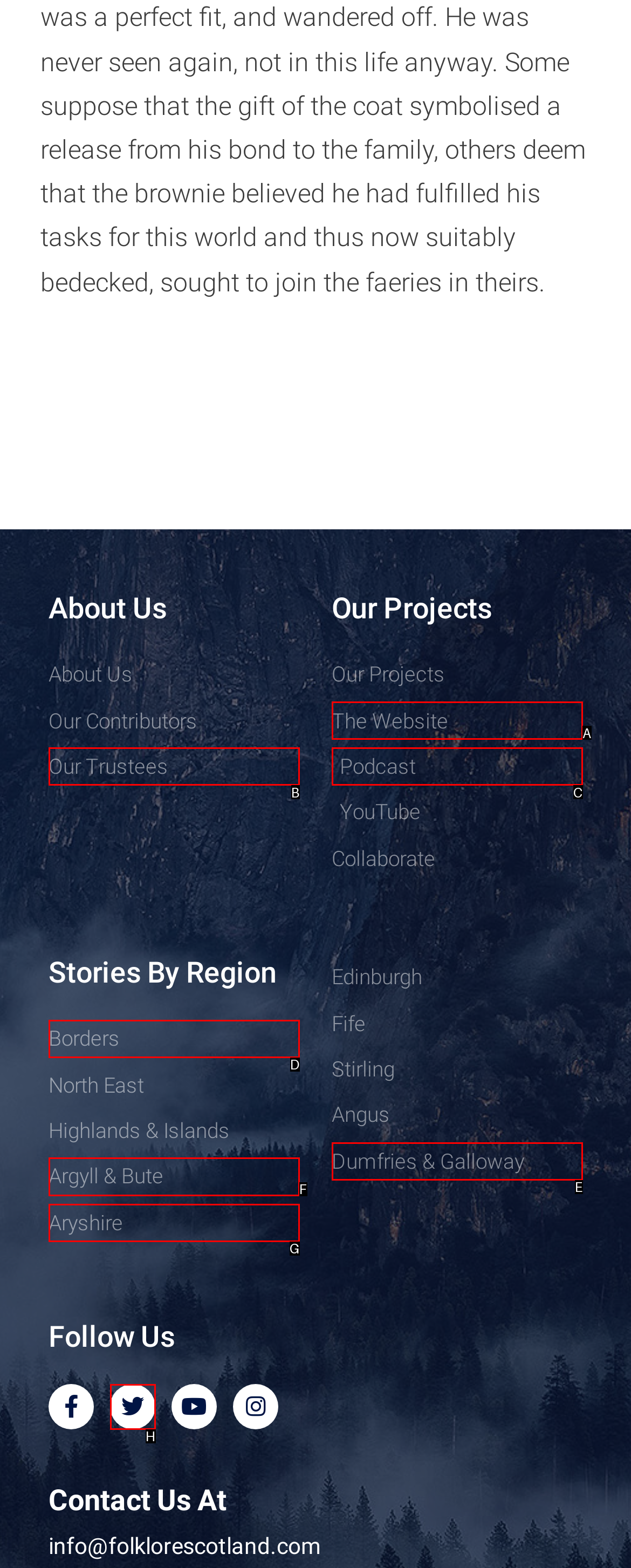Select the option that fits this description: Our Trustees
Answer with the corresponding letter directly.

B